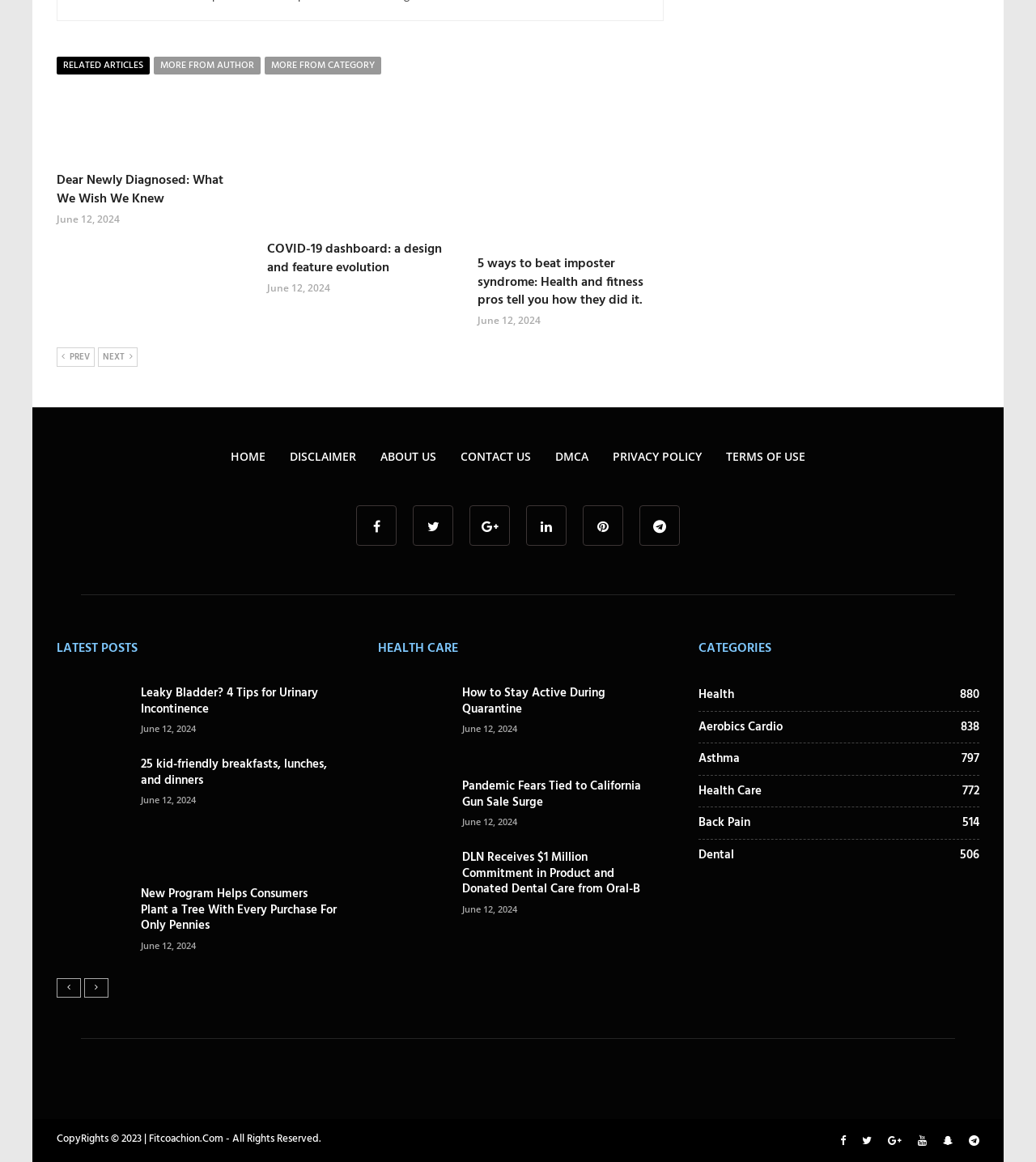What is the date of the article 'COVID-19 dashboard: a design and feature evolution'?
Using the image as a reference, give a one-word or short phrase answer.

June 12, 2024